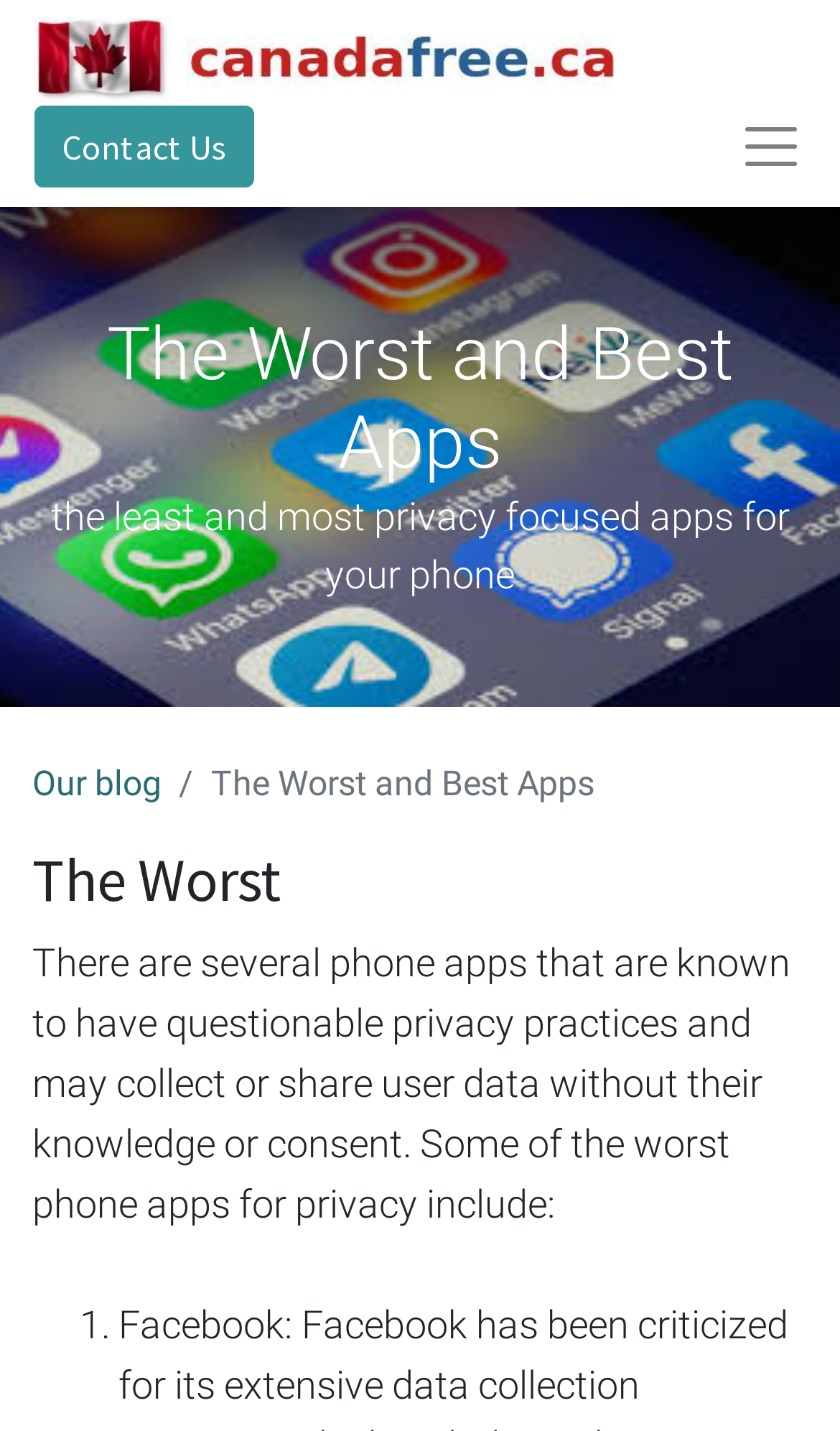What is the category of the worst phone apps?
Give a one-word or short-phrase answer derived from the screenshot.

privacy